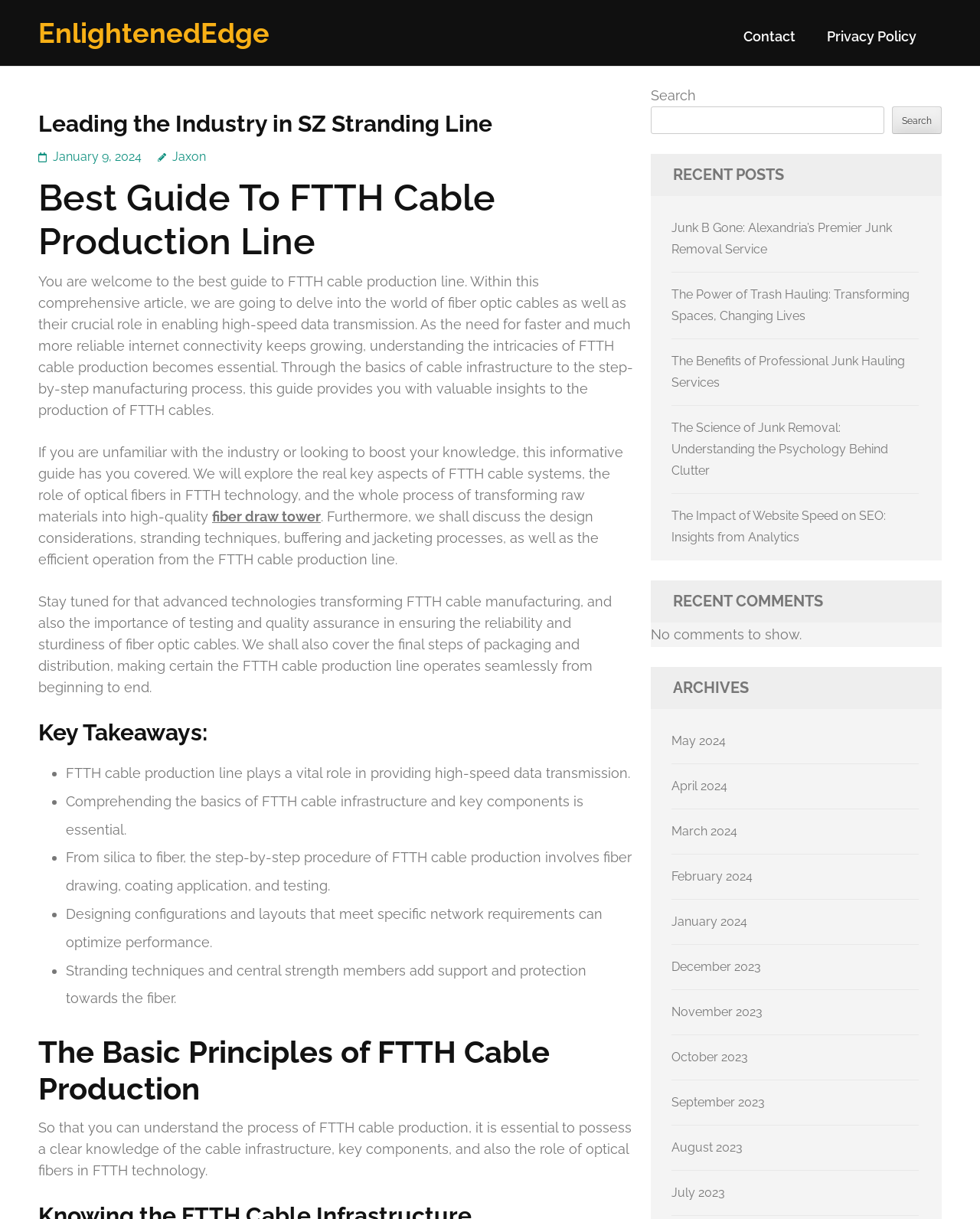What is the purpose of stranding techniques in FTTH cable production?
Make sure to answer the question with a detailed and comprehensive explanation.

As mentioned in the article, stranding techniques are used in FTTH cable production to add support and protection to the fiber. This is one of the key takeaways from the article.